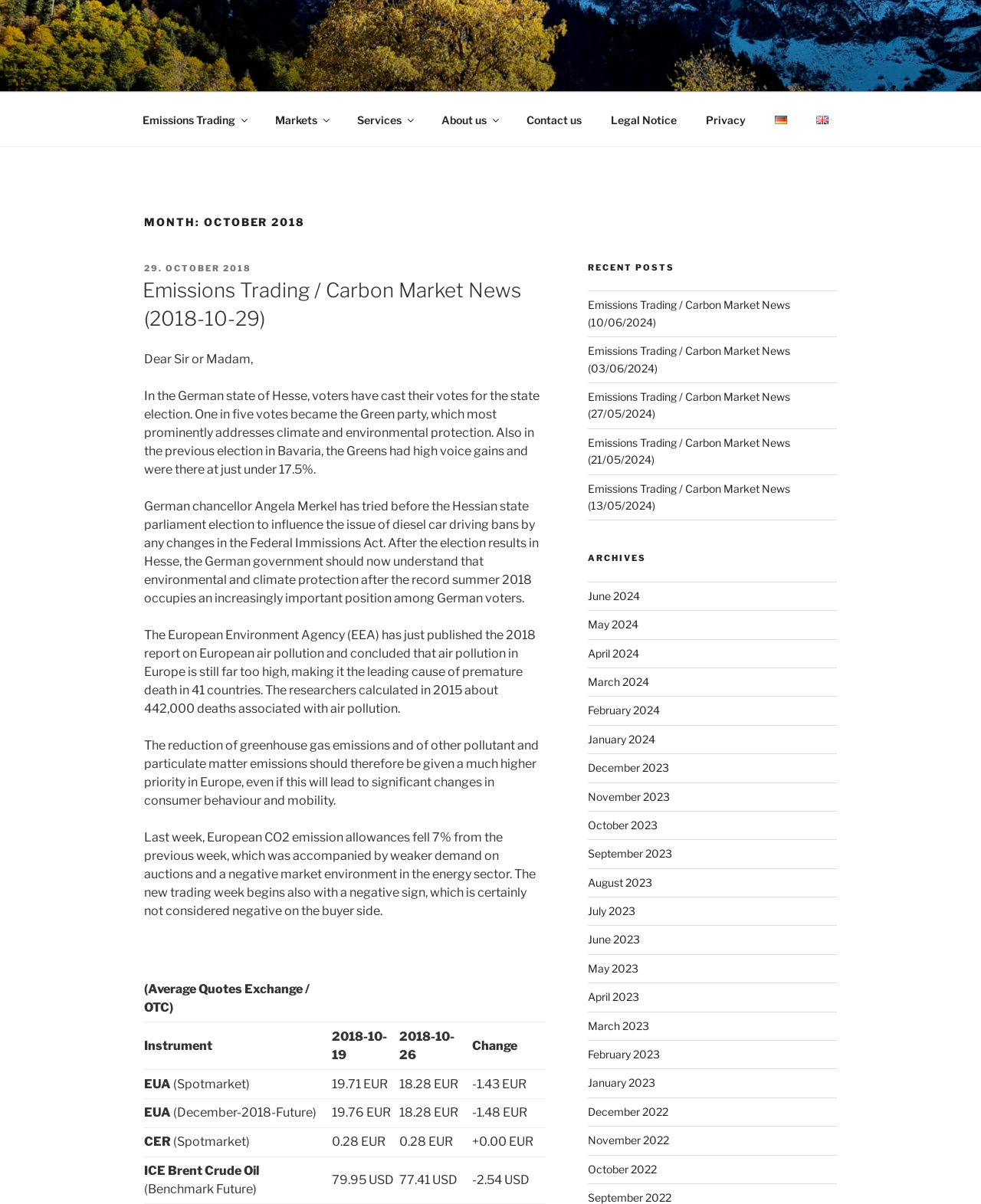Provide a thorough description of the webpage you see.

This webpage is about emissions trading and carbon market news, with a focus on October 2018. At the top, there is a navigation menu with links to various sections, including "Emissions Trading", "Markets", "Services", "About us", "Contact us", "Legal Notice", and "Privacy". There are also links to switch between German and English languages.

Below the navigation menu, there is a heading that reads "MONTH: OCTOBER 2018". Underneath, there is a section with a heading "Emissions Trading / Carbon Market News (2018-10-29)" that contains a brief article about the German state election and its implications on environmental and climate protection. The article is followed by several paragraphs discussing the European Environment Agency's report on air pollution, the importance of reducing greenhouse gas emissions, and the current state of the European CO2 emission allowances market.

To the right of the article, there is a section with a heading "RECENT POSTS" that lists several links to recent news articles, each with a date in the format "mm/dd/yyyy". Below that, there is a section with a heading "ARCHIVES" that lists links to news articles from previous months, dating back to July 2023.

At the bottom of the page, there is a table with several rows, each containing data on various instruments, including EUA (Spotmarket), EUA (December-2018-Future), CER (Spotmarket), and ICE Brent Crude Oil (Benchmark Future). The table displays the instrument names, prices, and changes in prices.